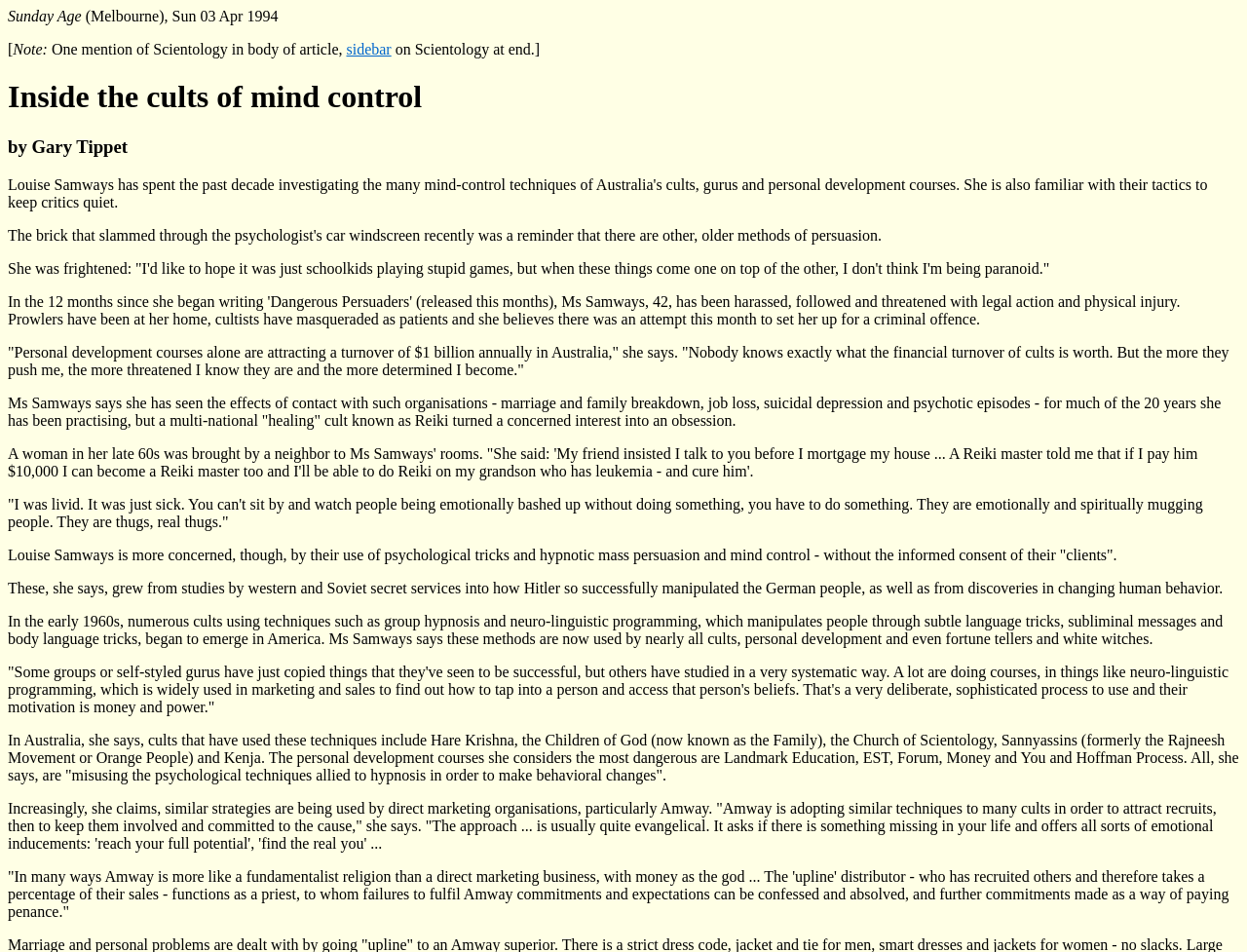What is the name of the cult mentioned in the article that promises to cure leukemia?
Please elaborate on the answer to the question with detailed information.

According to the article, a woman was told by a Reiki master that if she pays $10,000, she can become a Reiki master and cure her grandson's leukemia.